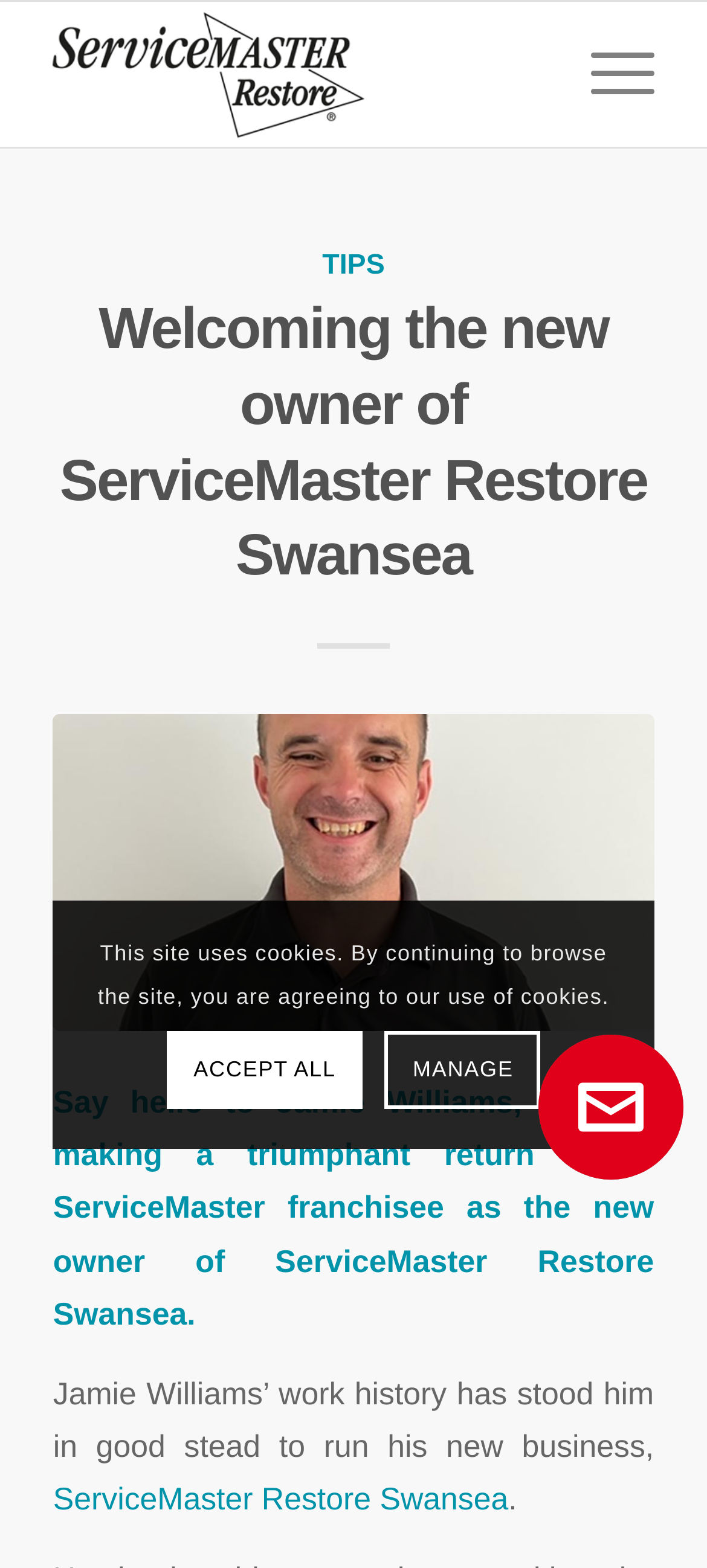Can you extract the primary headline text from the webpage?

Welcoming the new owner of ServiceMaster Restore Swansea